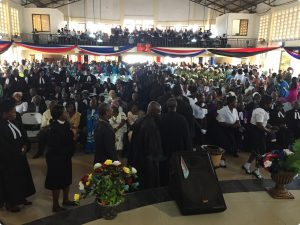Elaborate on all the key elements and details present in the image.

The image captures the closing worship service held at Kisseman EP Church in Accra, showcasing a vibrant assembly of participants. The church is filled with a diverse congregation, dressed in formal attire, reflecting a mix of traditions and cultures. Attendees are gathered in a lively atmosphere, with many people visible in the foreground and others seated in rows, creating a sense of community and engagement.

The backdrop features decorative elements such as draped fabric in red, white, and blue, enhancing the celebratory ambiance of the event. In the foreground, floral arrangements can be seen, adding to the decor. This gathering appears to be organized and well attended, indicative of the significant role this event plays in the life of the church and its members.

The event has highlighted recent practices in collective decision-making and discernment, emphasizing collaboration within the community. The photograph reflects not just a moment of worship but also the importance of gathering as a congregation to support one another, particularly in the context of the fundraising efforts discussed throughout the proceedings.